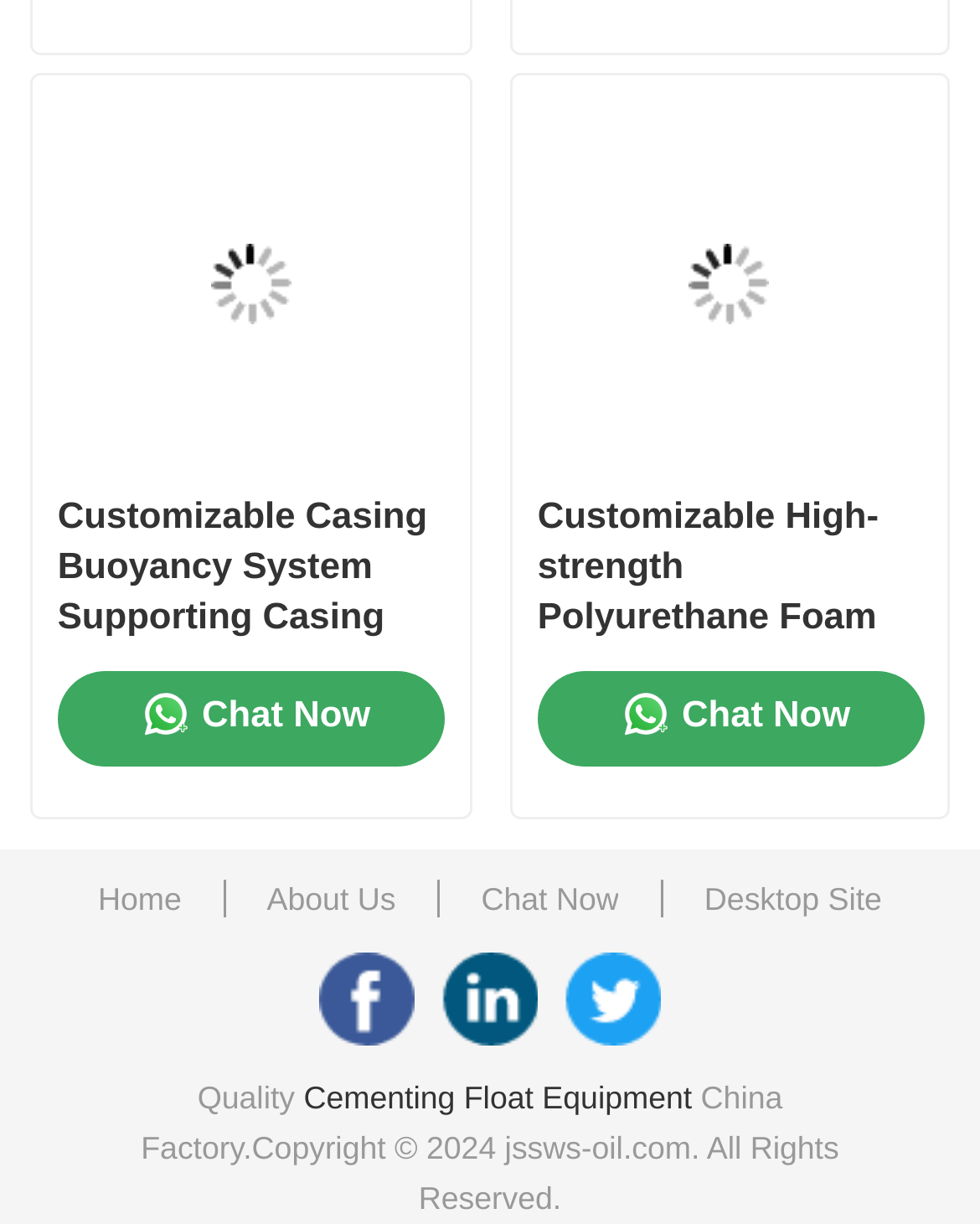What is the company's copyright information?
Using the image, elaborate on the answer with as much detail as possible.

The webpage has a copyright notice at the bottom, which states 'China Factory. Copyright © 2024 jssws-oil.com. All Rights Reserved.' This suggests that the company, jssws-oil.com, owns the copyright to the webpage and its content.